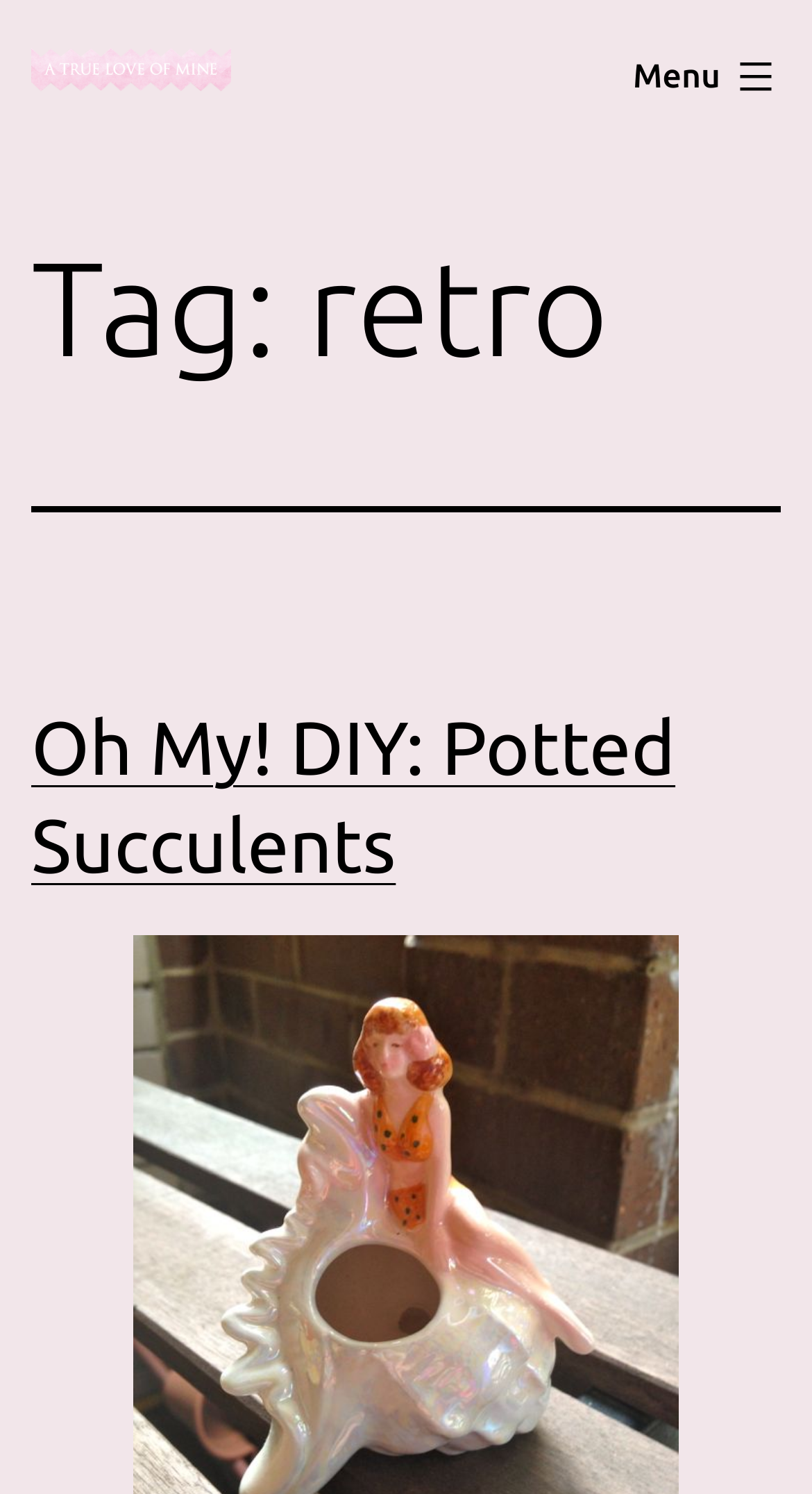Find the coordinates for the bounding box of the element with this description: "Menu Close".

[0.741, 0.021, 1.0, 0.082]